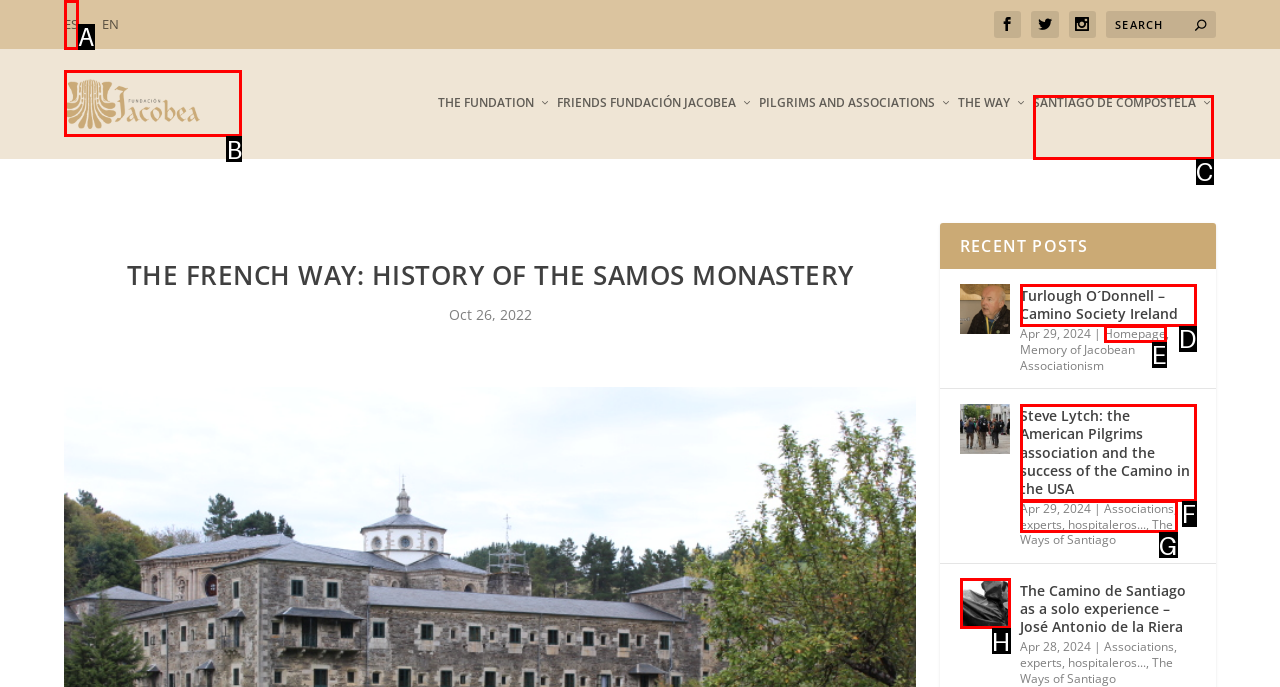Identify the letter of the option to click in order to Visit the Fundación Jacobea homepage. Answer with the letter directly.

B